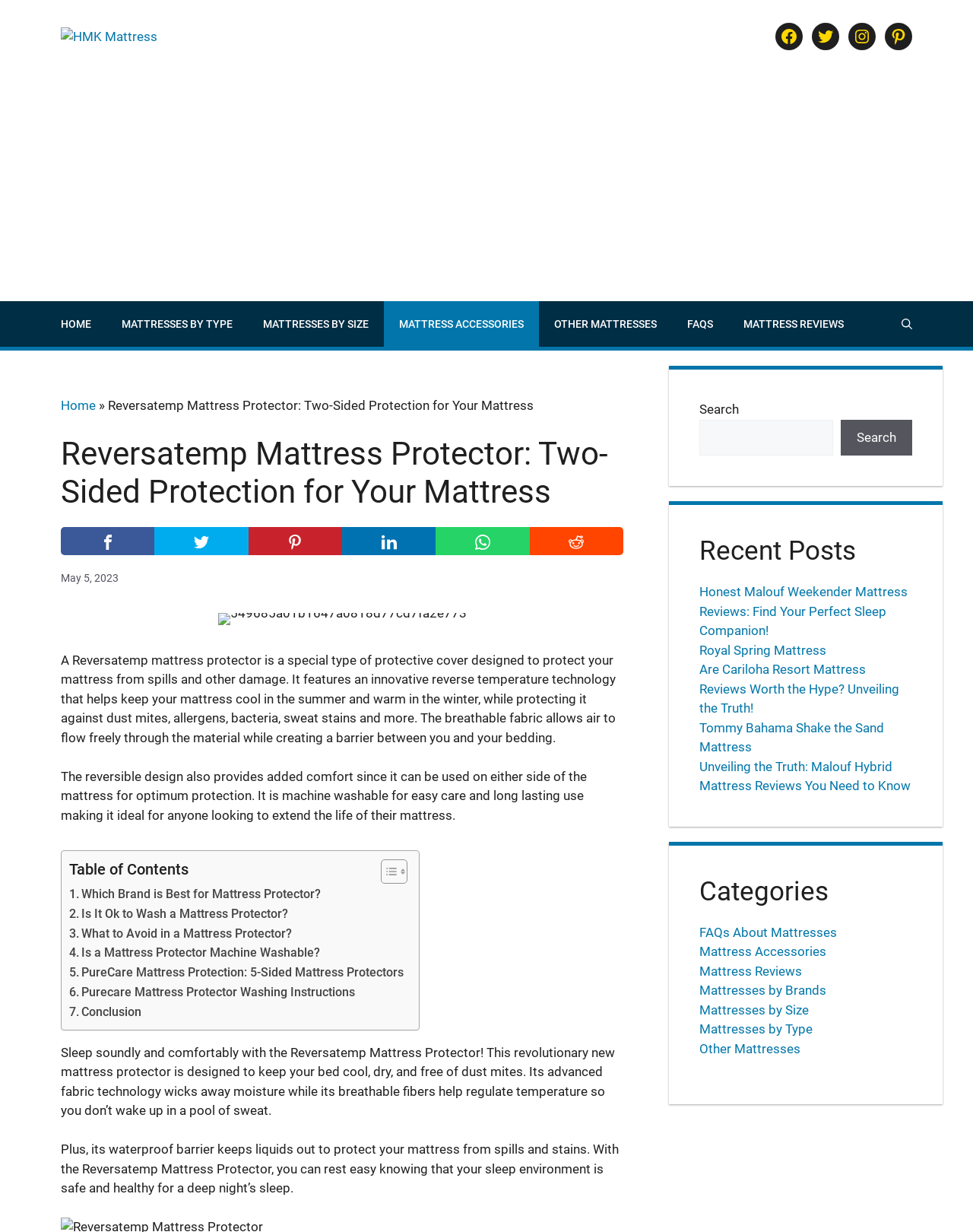How many recent posts are listed?
Please provide a single word or phrase as your answer based on the screenshot.

5